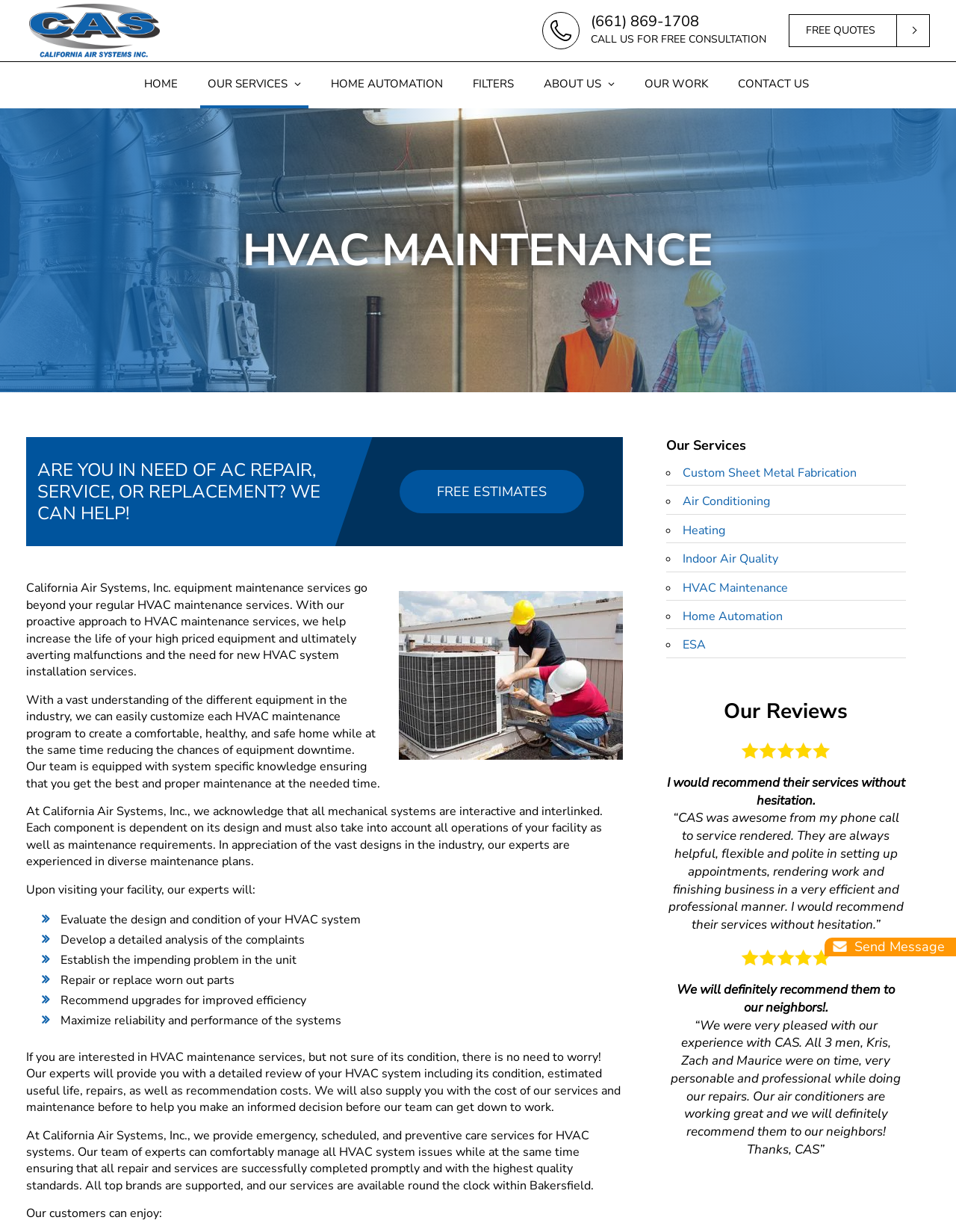Based on the visual content of the image, answer the question thoroughly: What services does the company provide?

The company provides HVAC maintenance services, which is mentioned in the text 'California Air Systems, Inc. equipment maintenance services go beyond your regular HVAC maintenance services...'. Additionally, the services are listed as 'Custom Sheet Metal Fabrication', 'Air Conditioning', 'Heating', 'Indoor Air Quality', 'HVAC Maintenance', 'Home Automation', and 'ESA'.